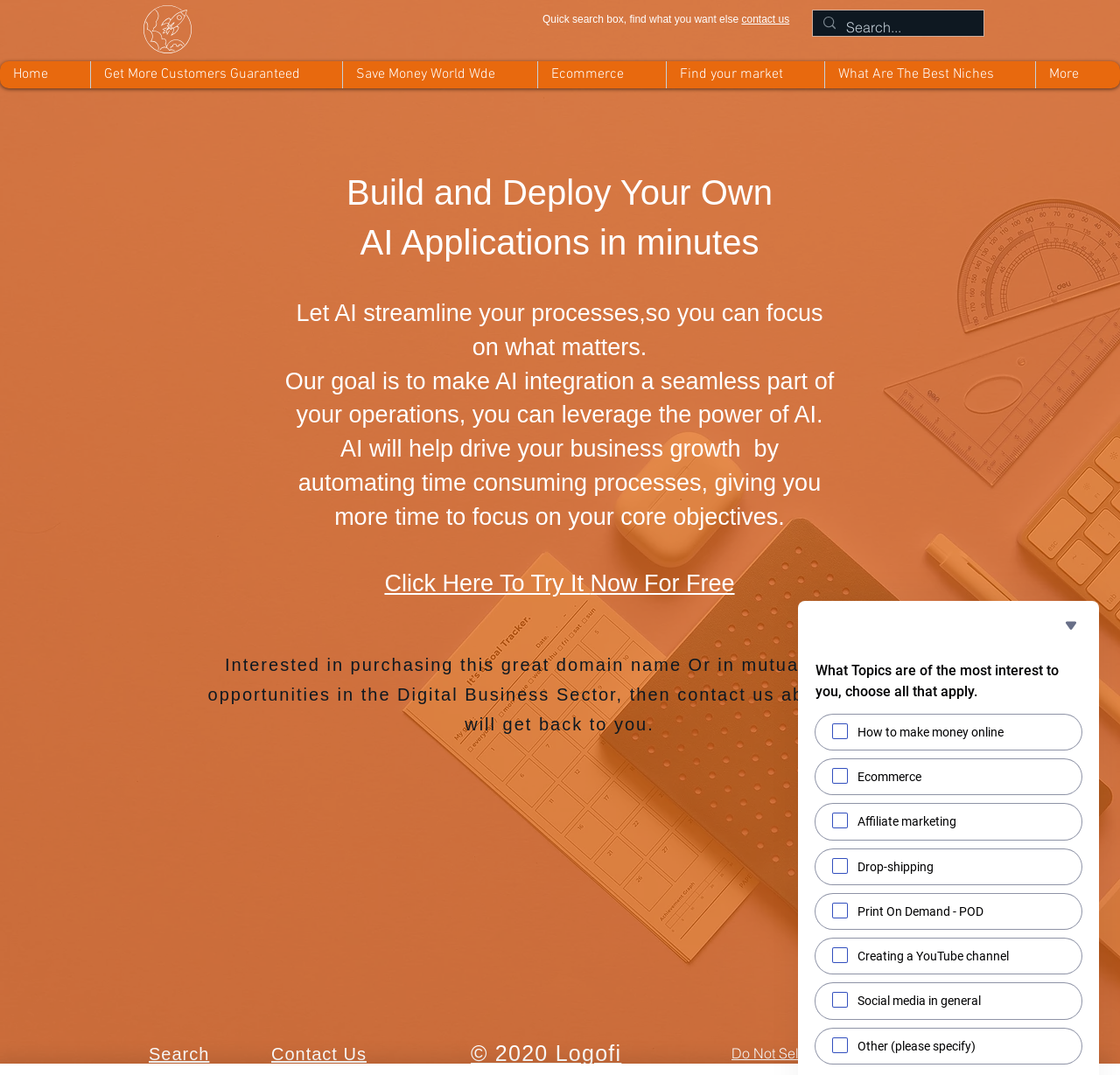What is the main purpose of the website?
Please answer using one word or phrase, based on the screenshot.

Create AI applications